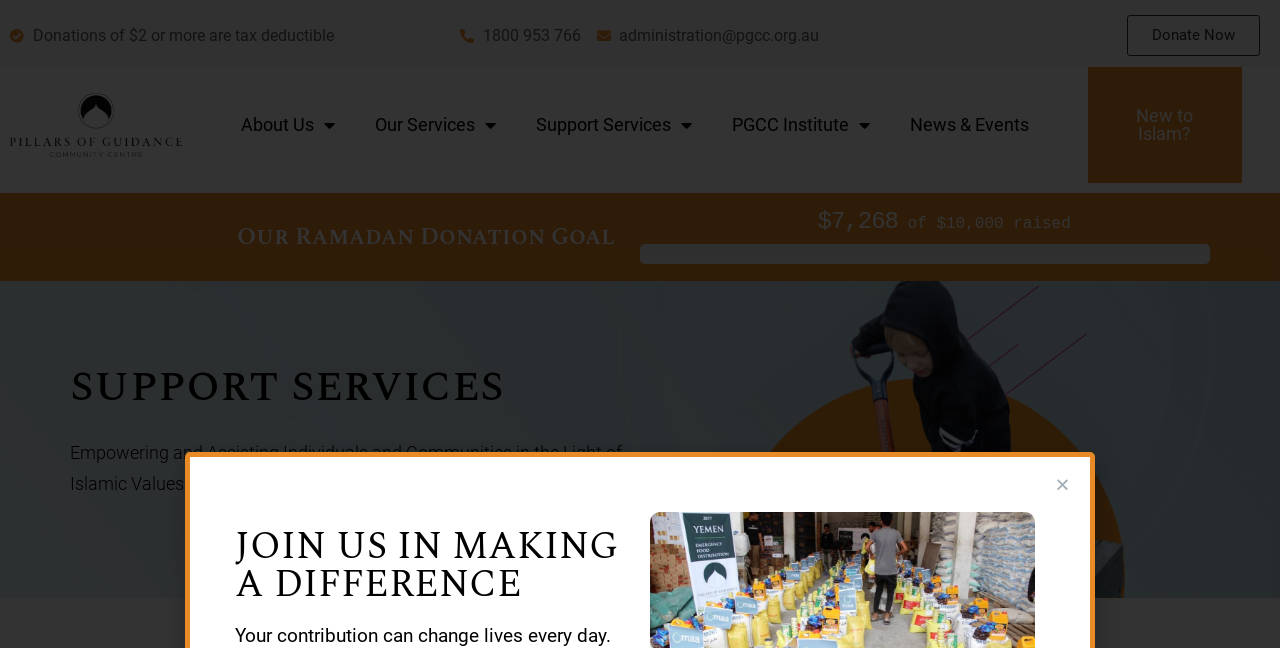Review the image closely and give a comprehensive answer to the question: What is the current donation goal?

The current donation goal can be found in the heading 'Our Ramadan Donation Goal' which is accompanied by a progress bar and a text stating '7,268 of 10,000 raised 72.68%'. This indicates that the current goal is 10,000.